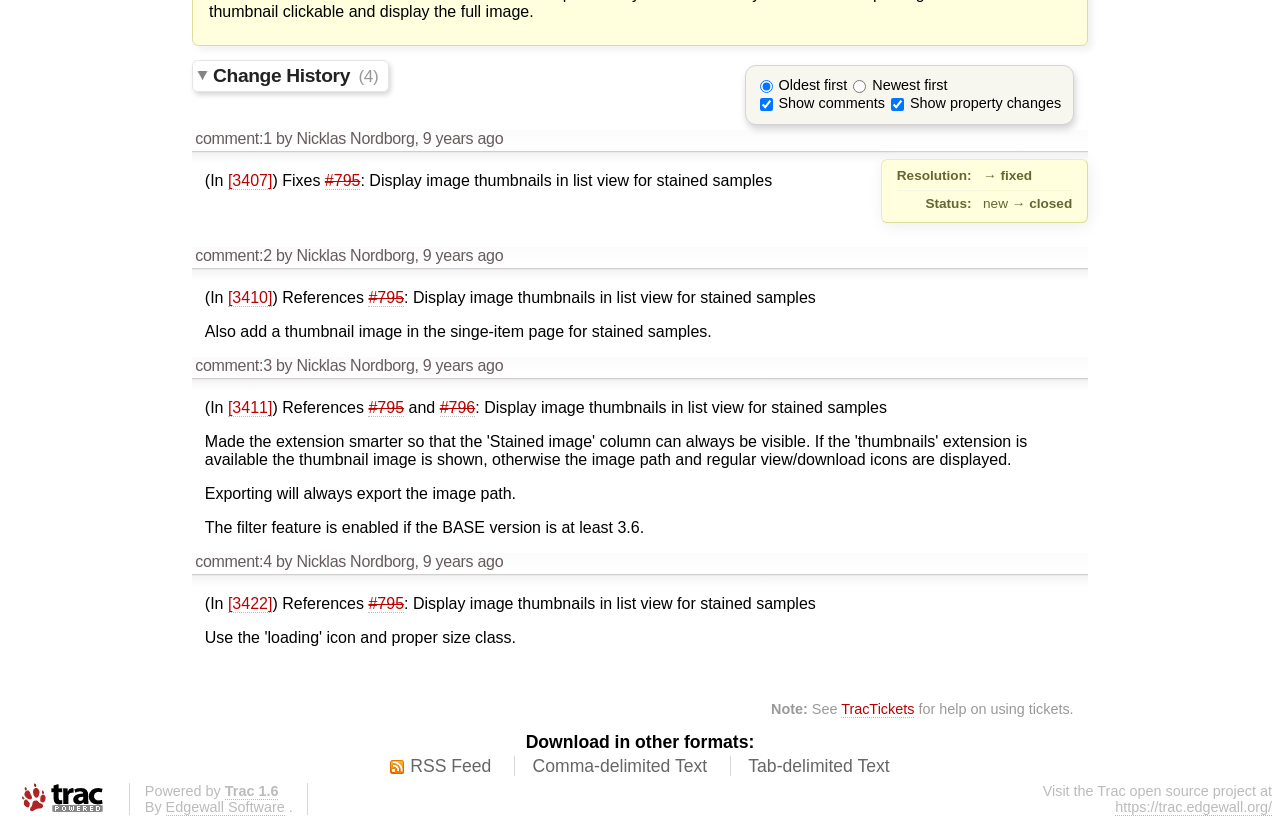Determine the bounding box coordinates of the UI element described below. Use the format (top-left x, top-left y, bottom-right x, bottom-right y) with floating point numbers between 0 and 1: Blog

None